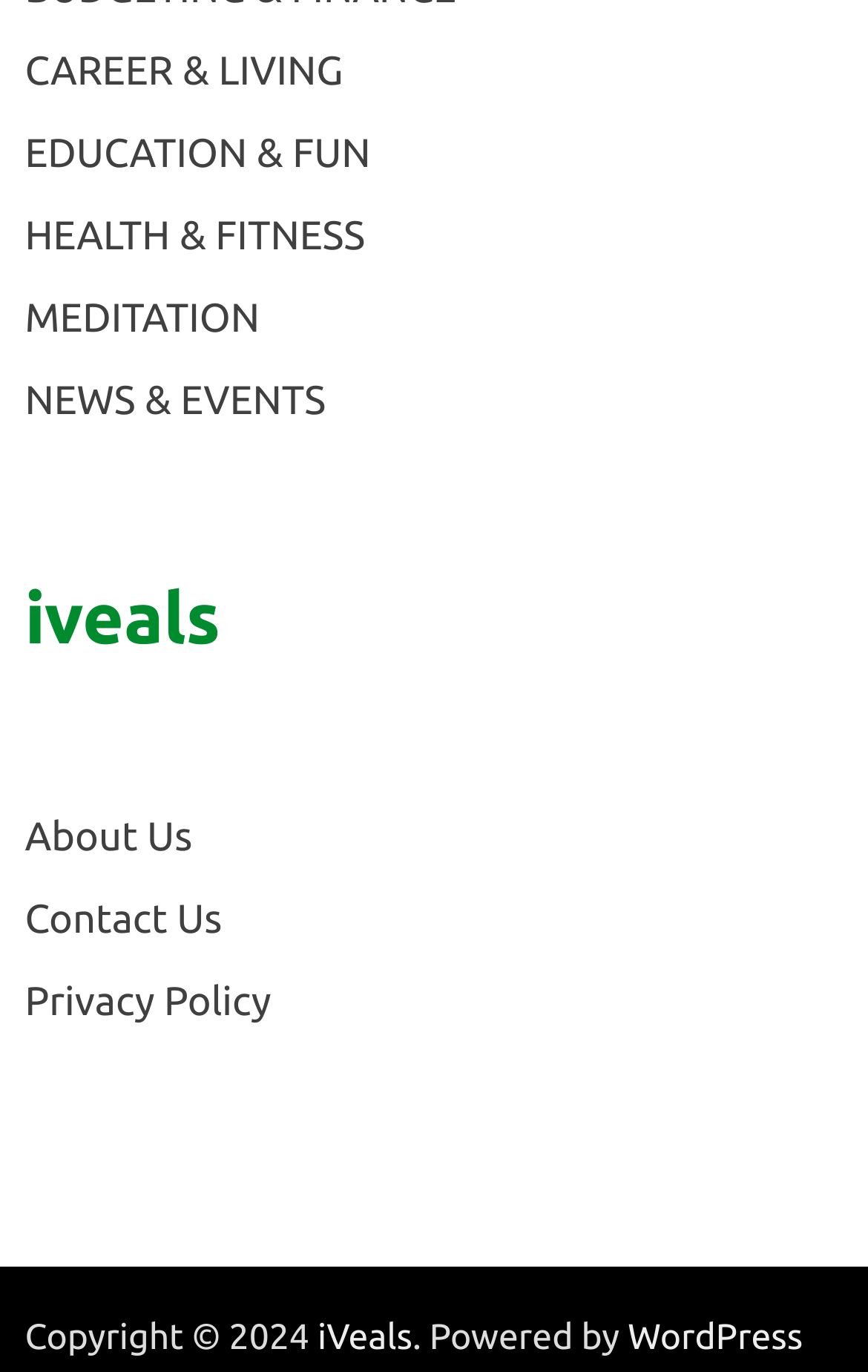Locate the UI element described by Register For Free and provide its bounding box coordinates. Use the format (top-left x, top-left y, bottom-right x, bottom-right y) with all values as floating point numbers between 0 and 1.

None